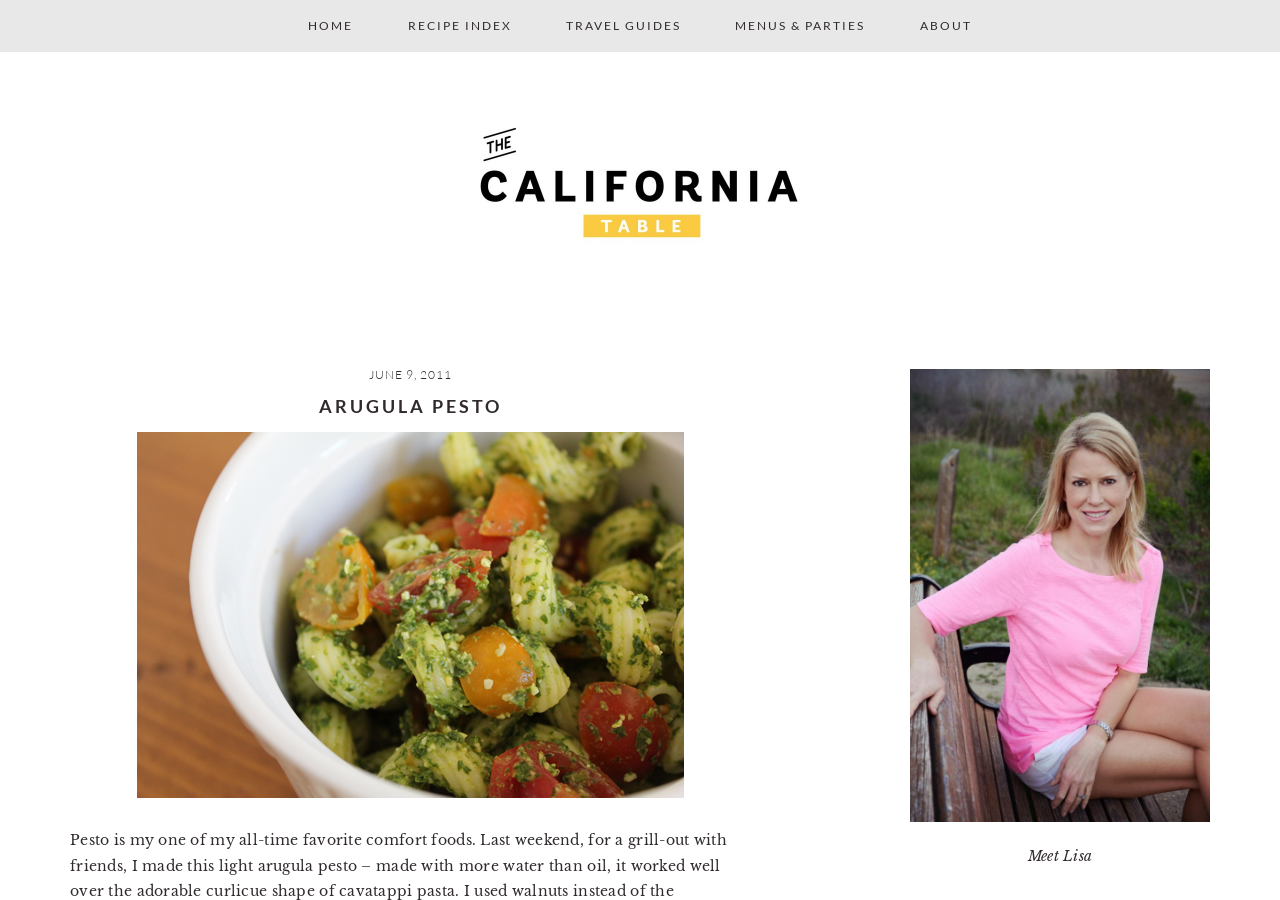Please answer the following question using a single word or phrase: 
How many main navigation links are there?

5